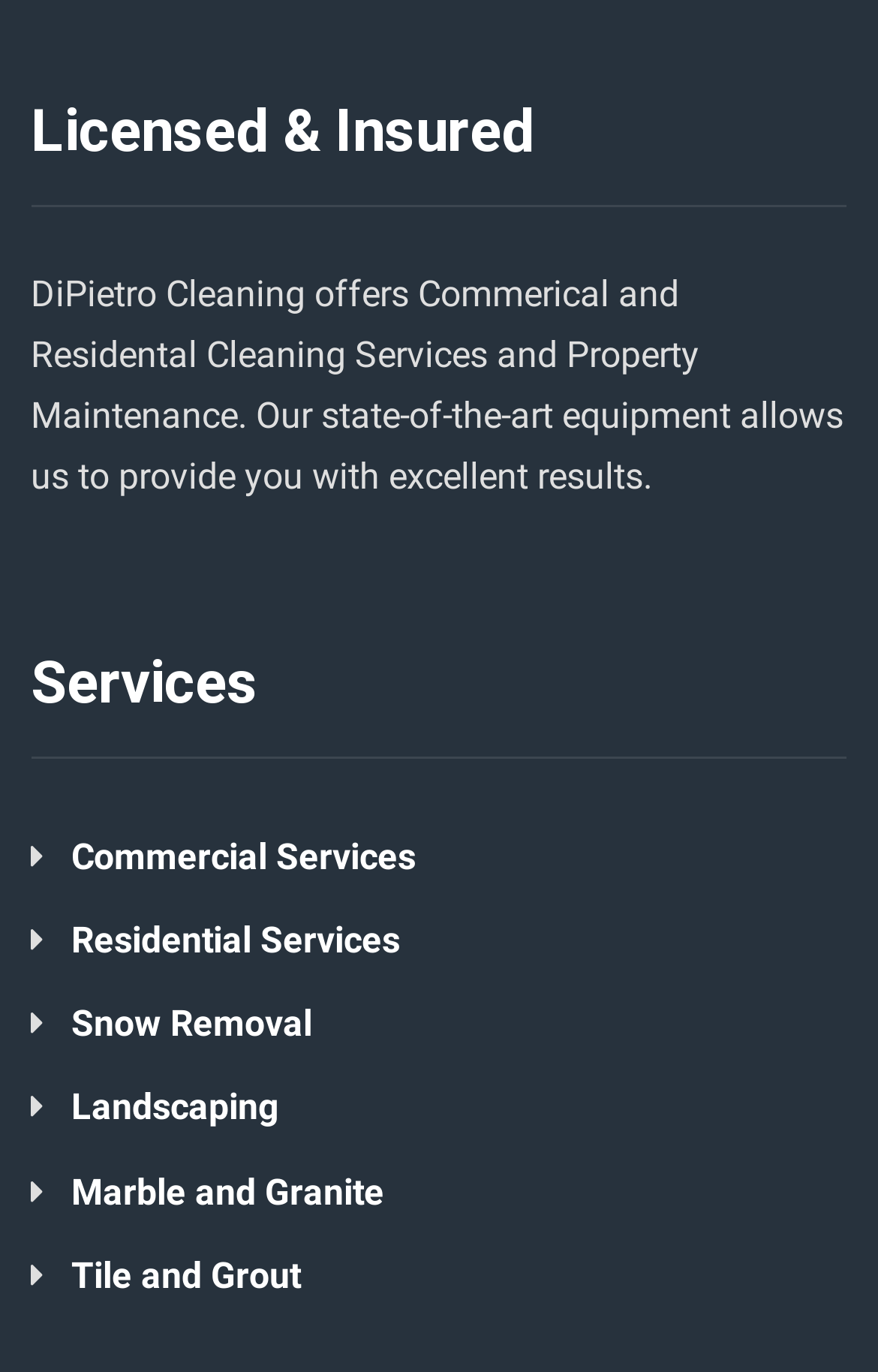How many types of services are listed on the webpage?
Using the image, respond with a single word or phrase.

6